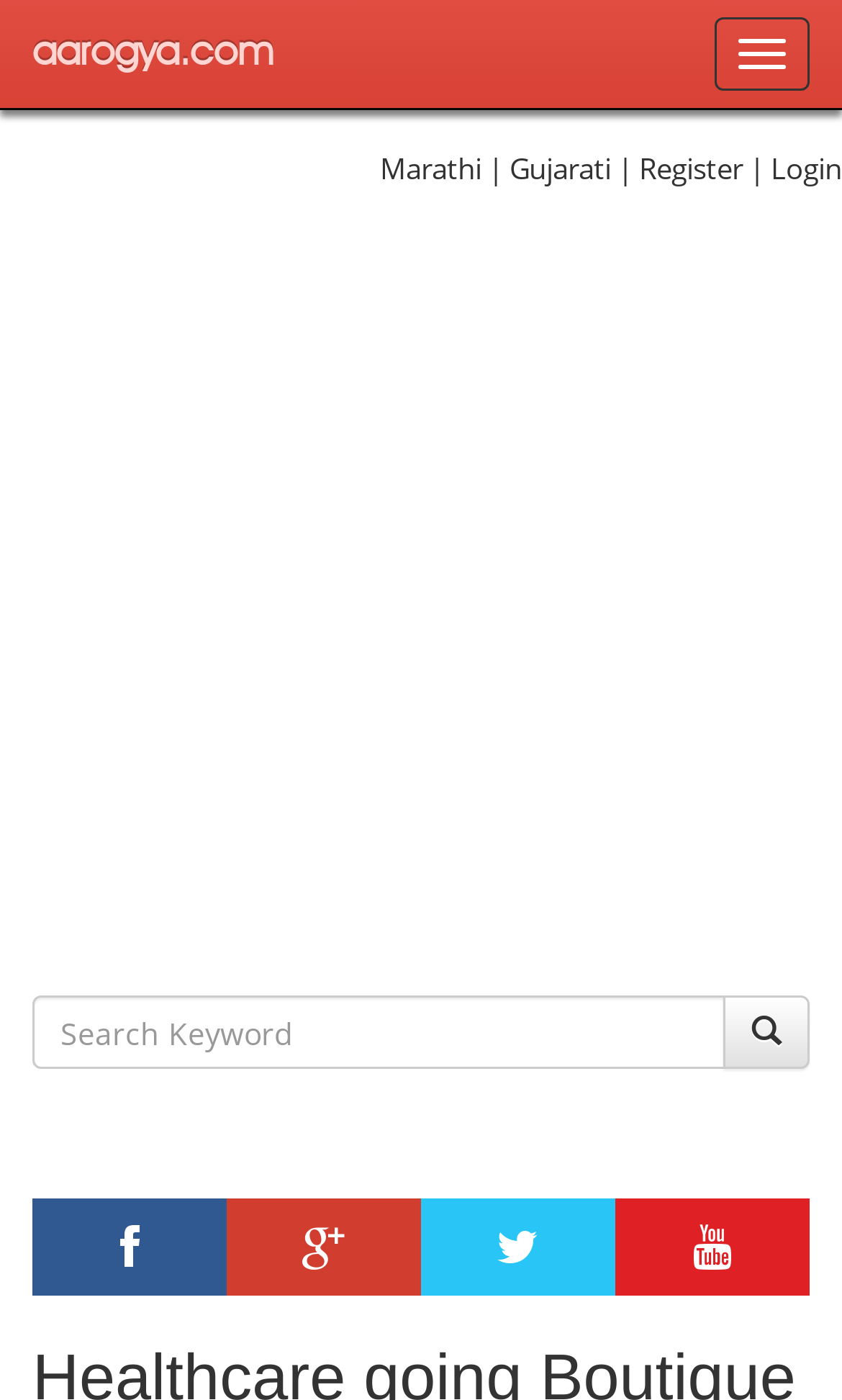Find the bounding box coordinates for the UI element that matches this description: "Toggle navigation".

[0.849, 0.012, 0.962, 0.065]